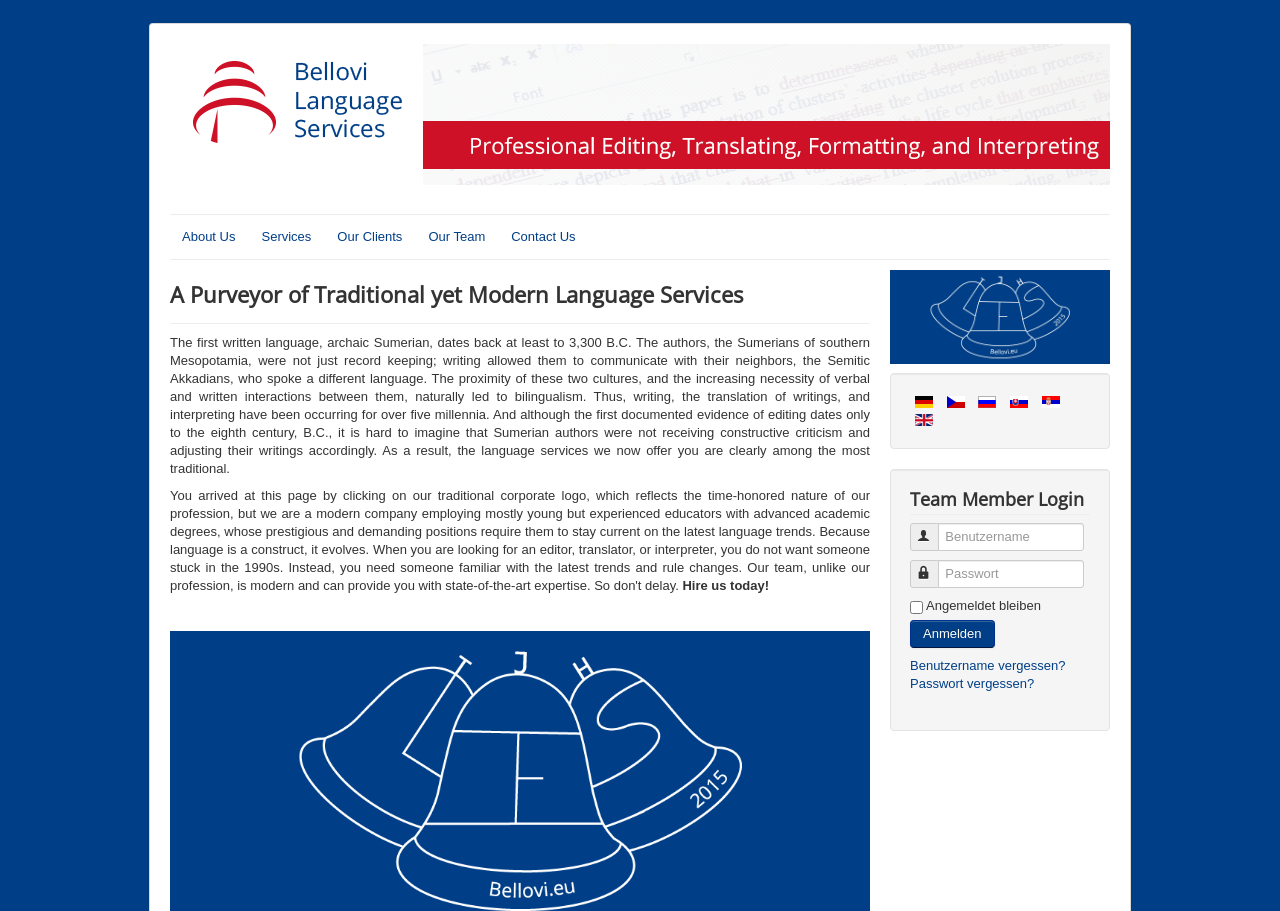Identify the bounding box of the HTML element described as: "alt="bellovi.eu"".

[0.133, 0.048, 0.867, 0.224]